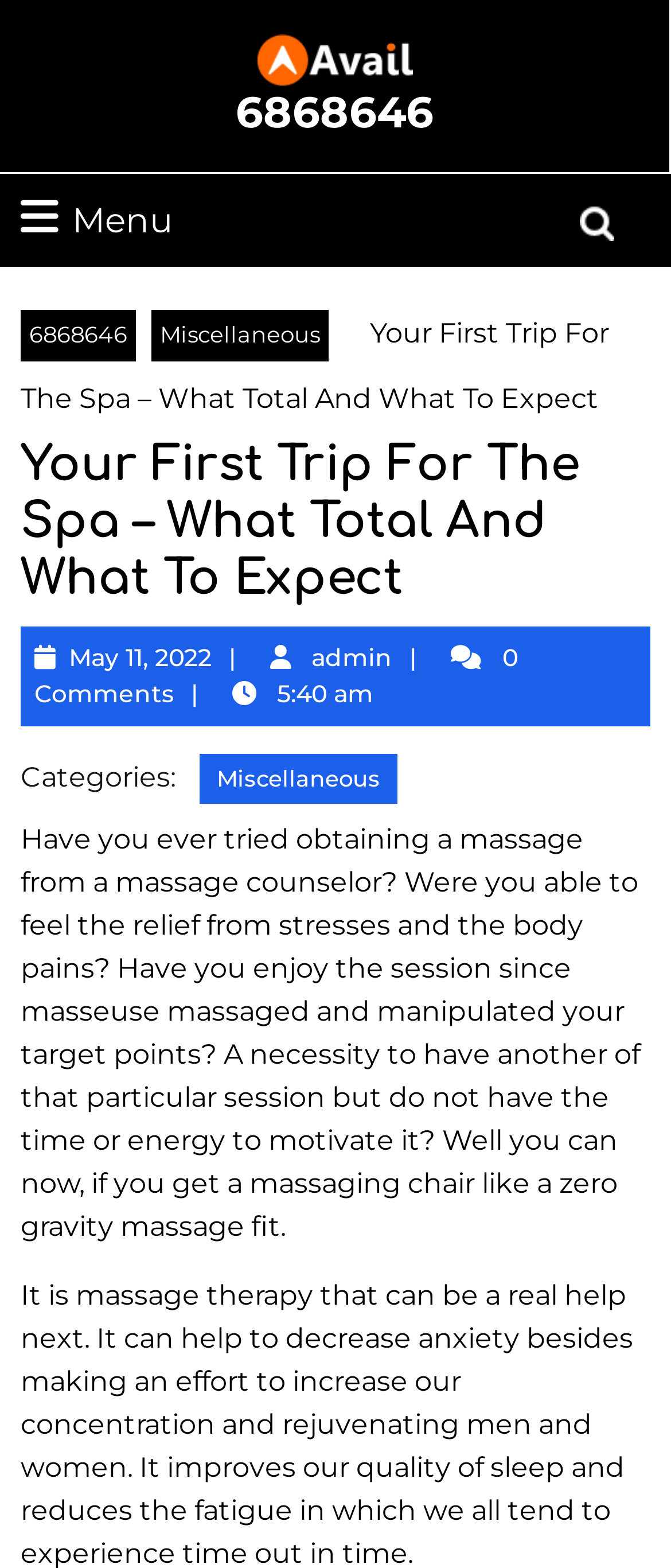Find the bounding box coordinates of the clickable region needed to perform the following instruction: "Search for something". The coordinates should be provided as four float numbers between 0 and 1, i.e., [left, top, right, bottom].

[0.808, 0.119, 0.962, 0.168]